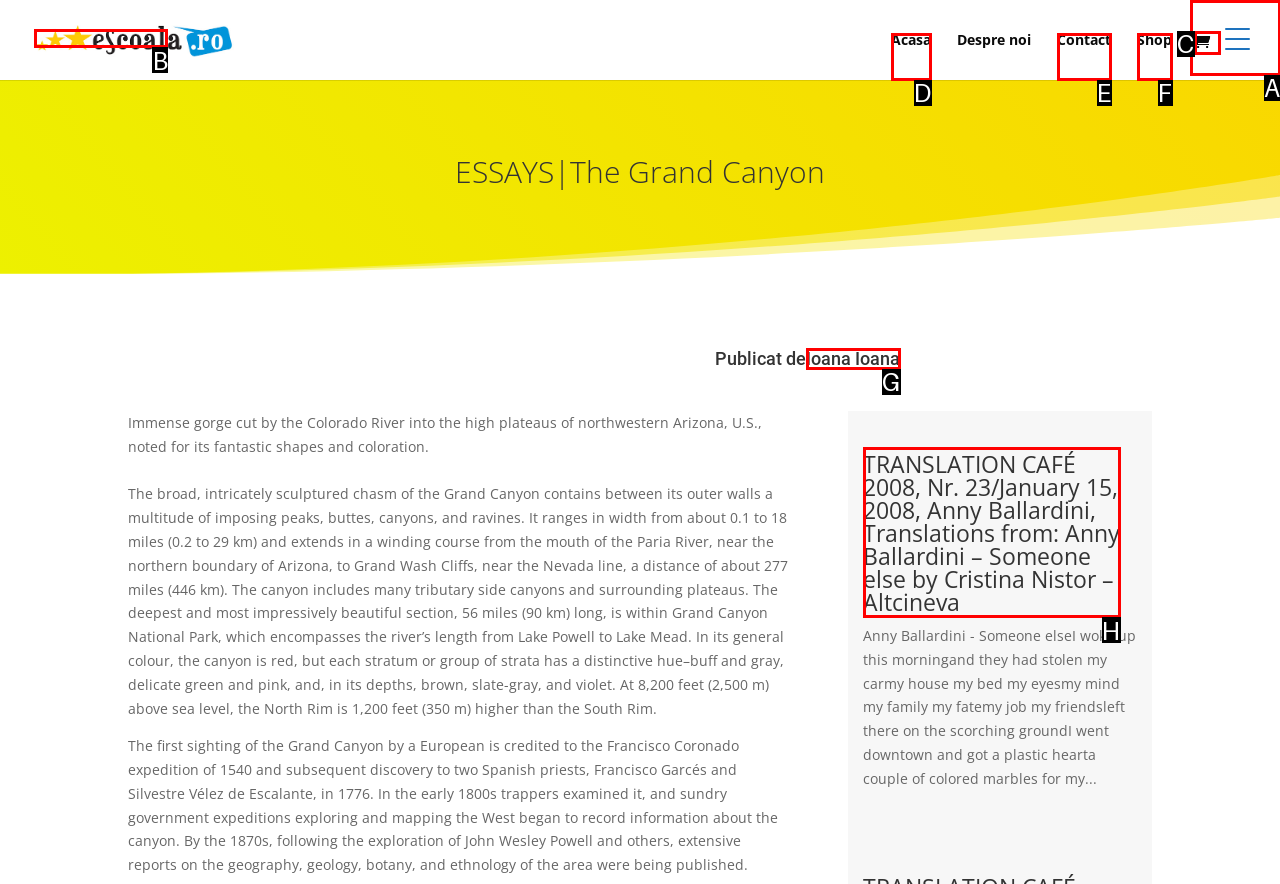Please indicate which HTML element to click in order to fulfill the following task: Check Instagram Respond with the letter of the chosen option.

None